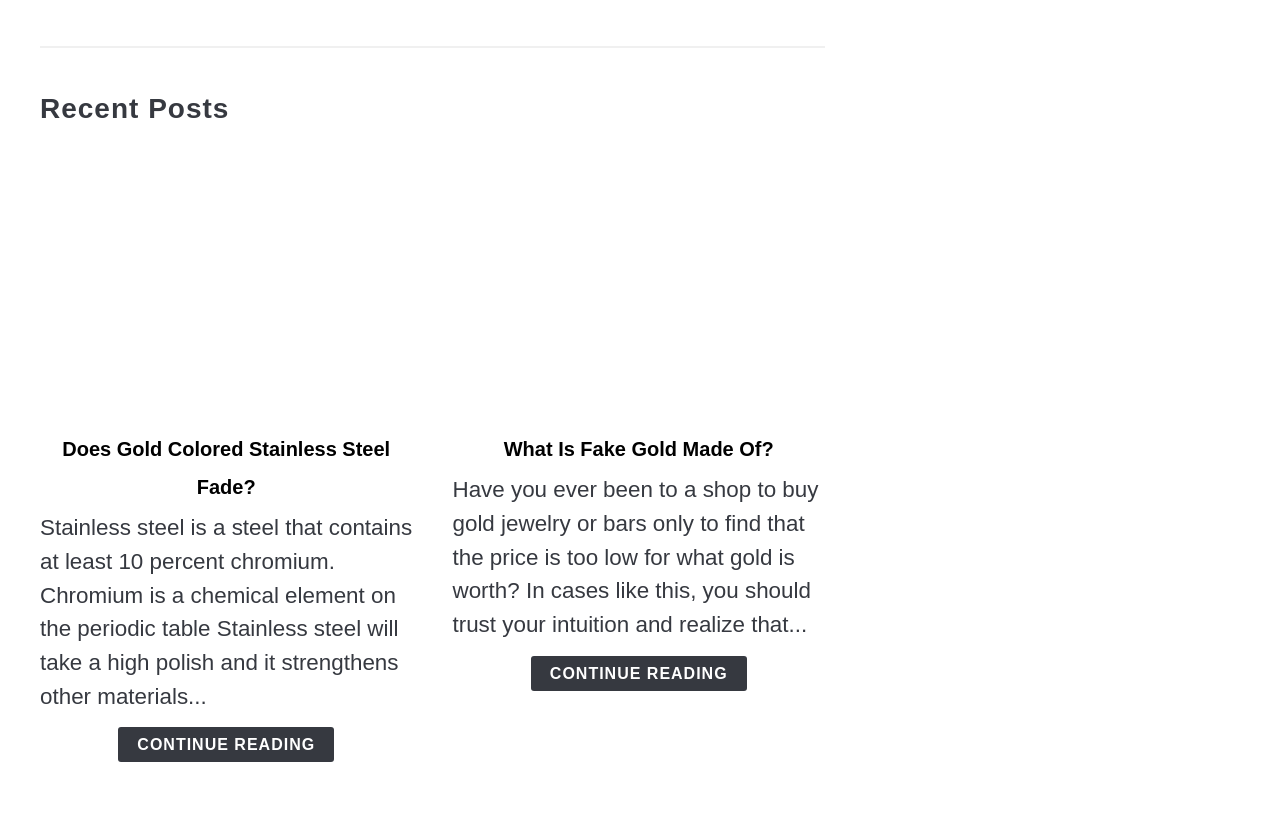Please locate the clickable area by providing the bounding box coordinates to follow this instruction: "Continue reading the article about gold colored stainless steel".

[0.092, 0.873, 0.261, 0.915]